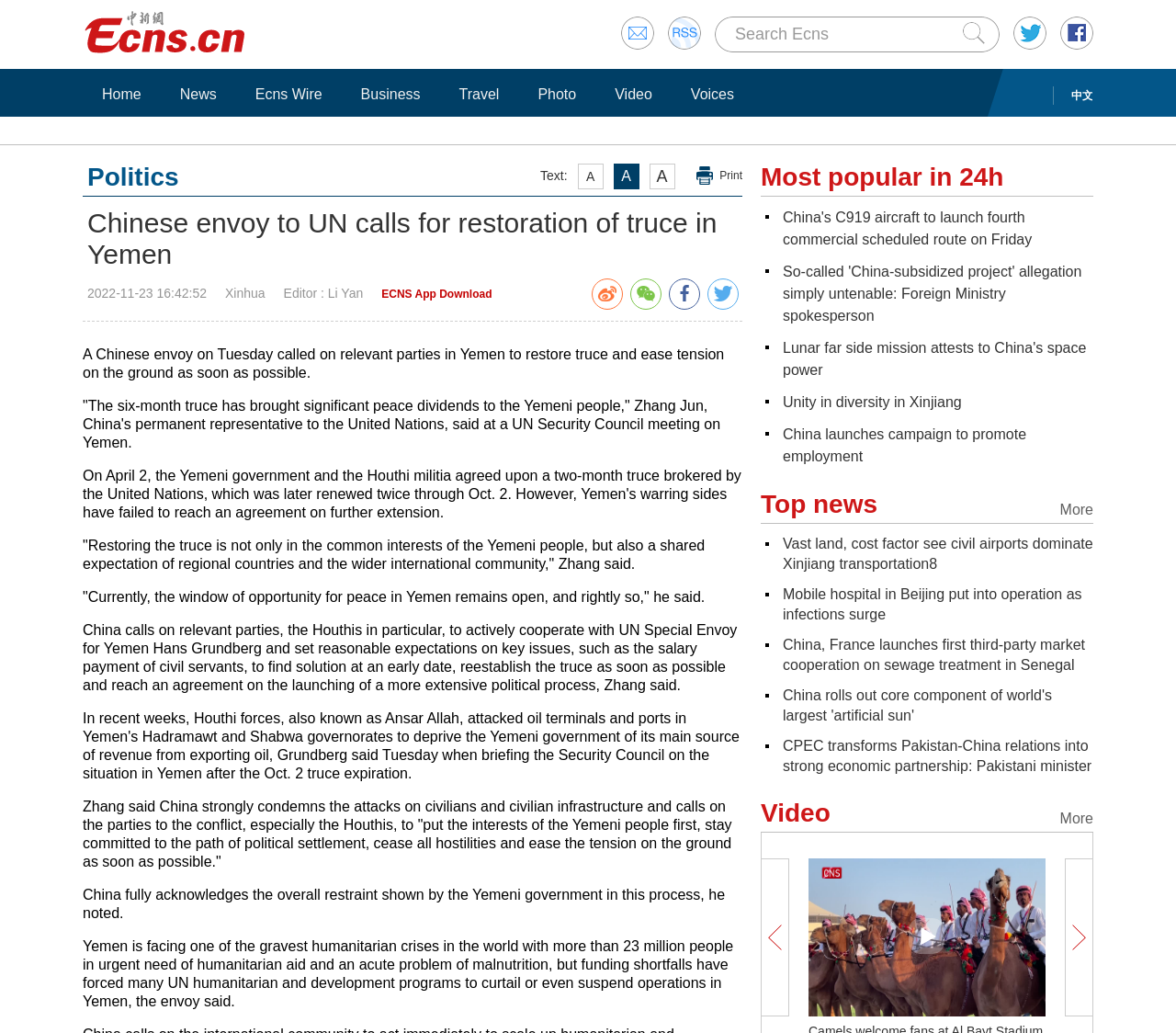What is the date of the news article?
From the image, provide a succinct answer in one word or a short phrase.

2022-11-23